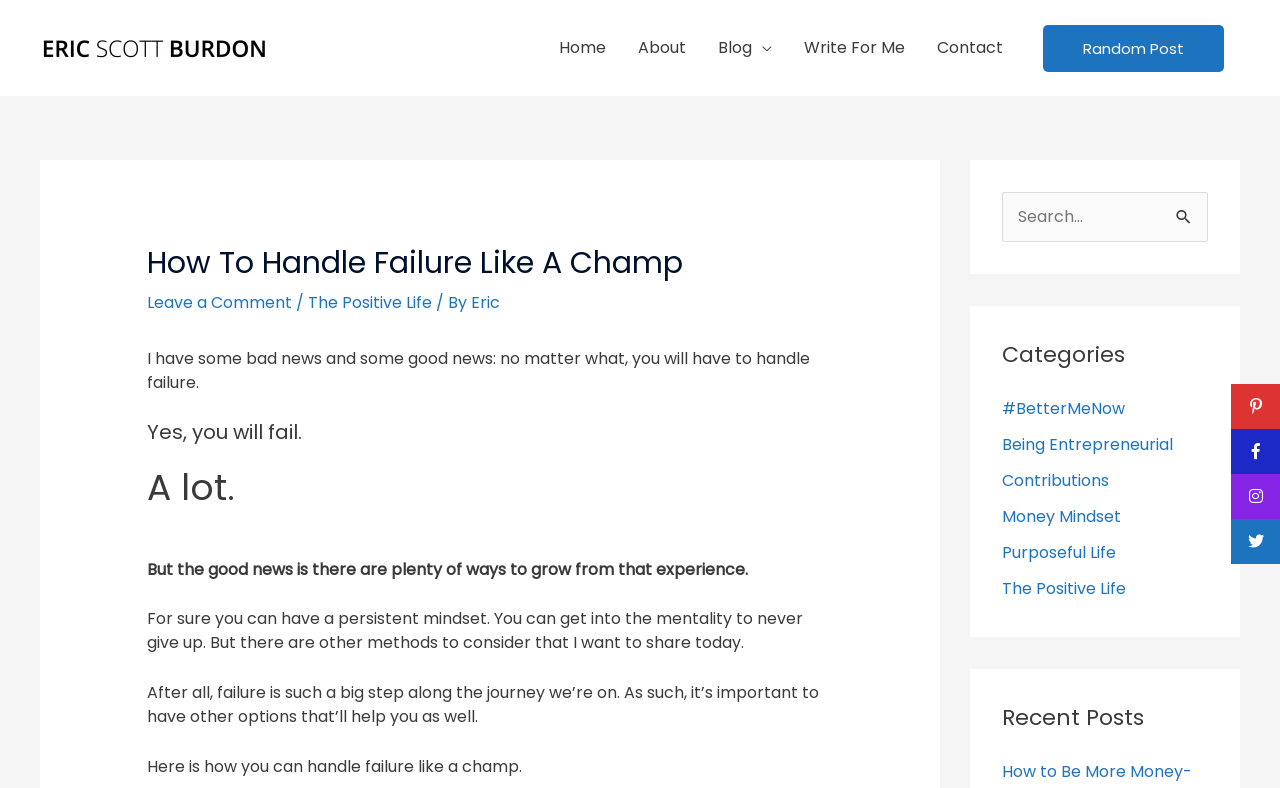How many navigation links are in the site navigation?
Please respond to the question with a detailed and informative answer.

The site navigation section contains 5 links: 'Home', 'About', 'Blog', 'Write For Me', and 'Contact'.